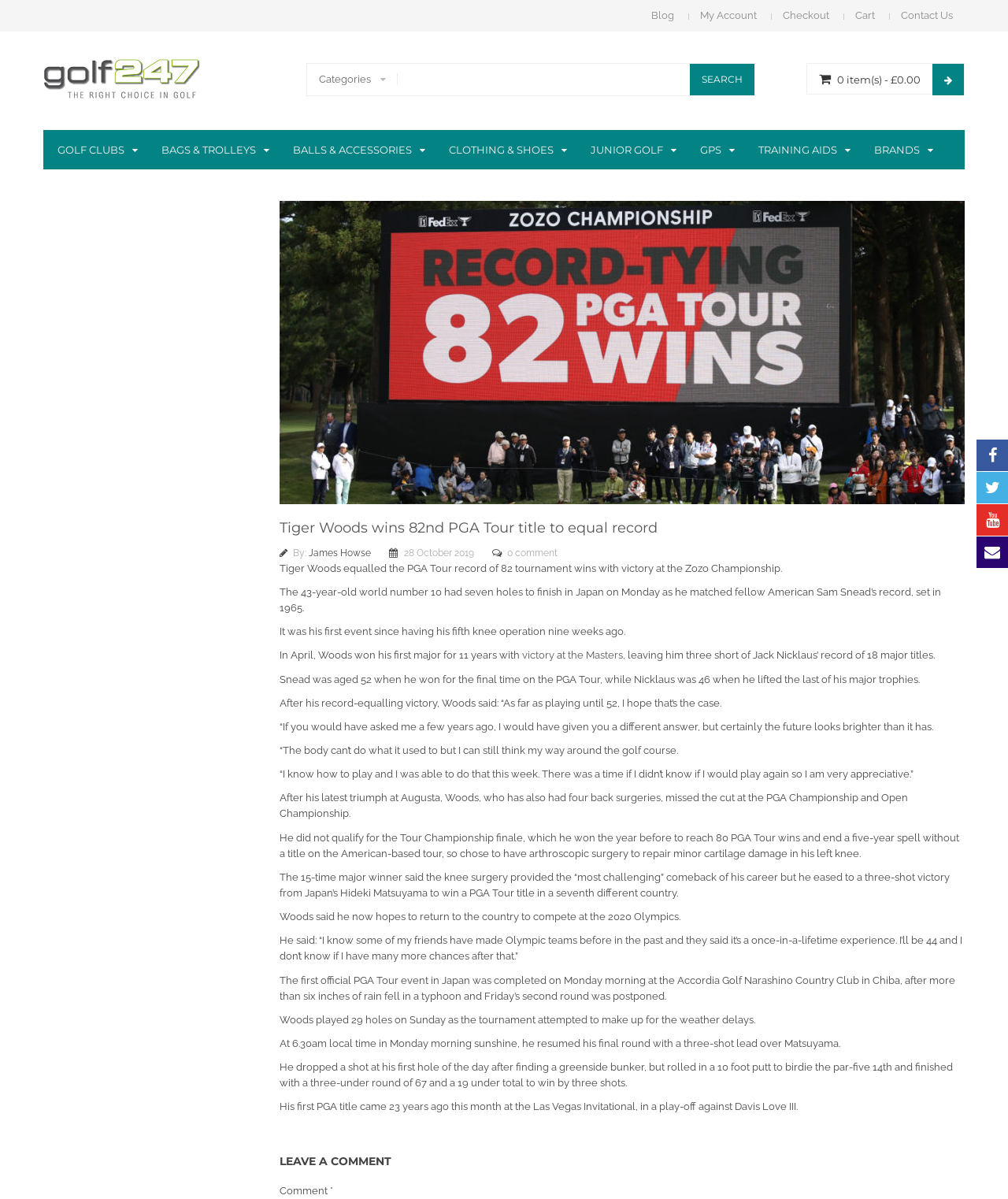Generate a detailed explanation of the webpage's features and information.

This webpage is about Golf 247, an online golf shop in the UK. At the top, there are several links to different sections of the website, including "Blog", "My Account", "Checkout", "Cart", and "Contact Us". Below these links, there is a logo and a link to the website's homepage.

On the left side of the page, there is a navigation menu with links to different categories of golf products, such as "GOLF CLUBS", "BAGS & TROLLEYS", "BALLS & ACCESSORIES", and more. Each category has an icon next to it.

The main content of the page is an article about Tiger Woods winning his 82nd PGA Tour title, equaling a record. The article has a heading and a subheading, followed by several paragraphs of text. The text describes Woods' achievement, including his victory at the Zozo Championship in Japan, and quotes from Woods himself about his win and his future in golf.

Below the article, there is a section for leaving a comment, with a heading and a text box for users to input their comments.

Throughout the page, there are several images, including the website's logo and icons for the different categories of golf products. The overall layout of the page is clean and easy to navigate, with clear headings and concise text.